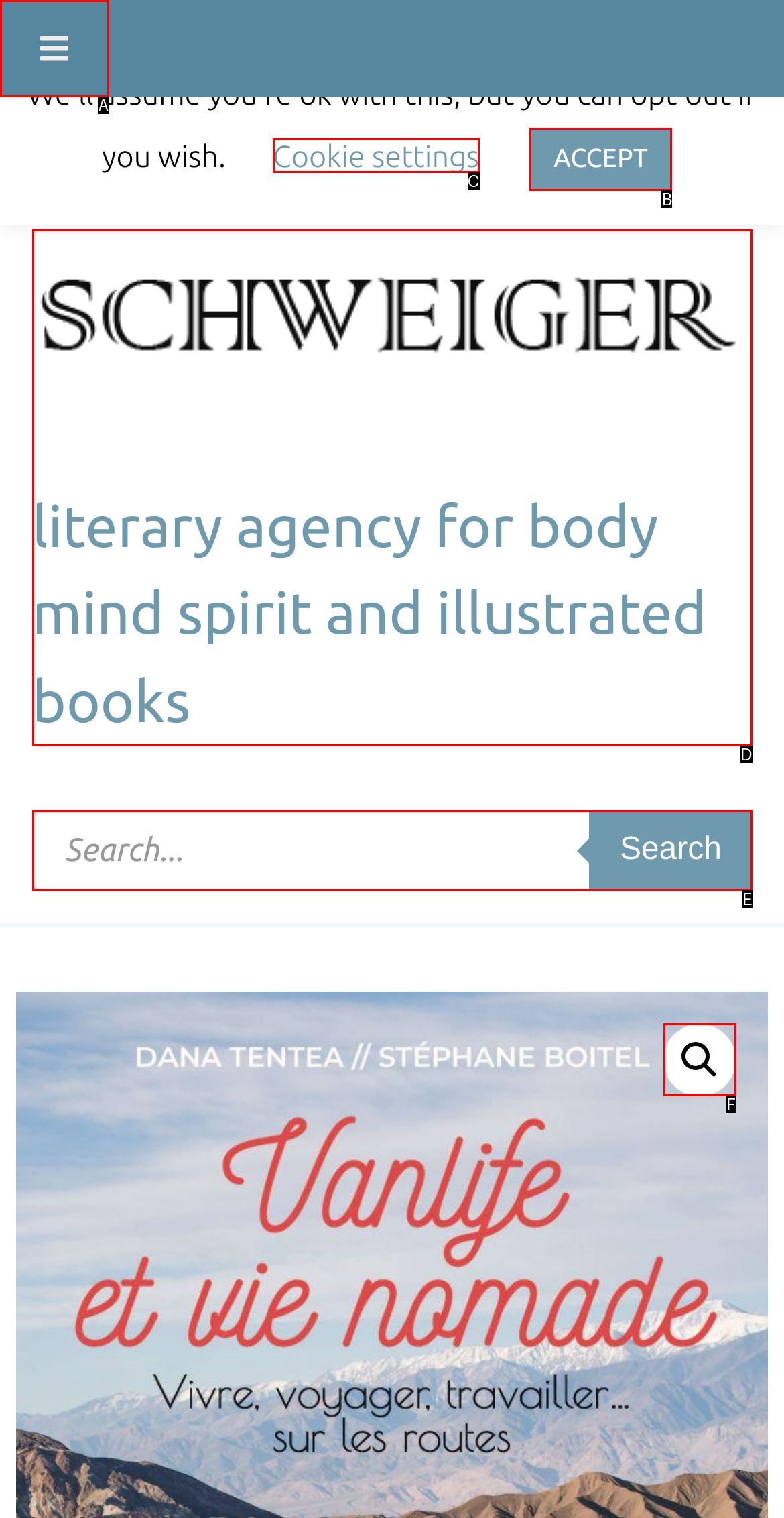Determine which HTML element best fits the description: parent_node: Products search name="s" placeholder="Search..."
Answer directly with the letter of the matching option from the available choices.

E